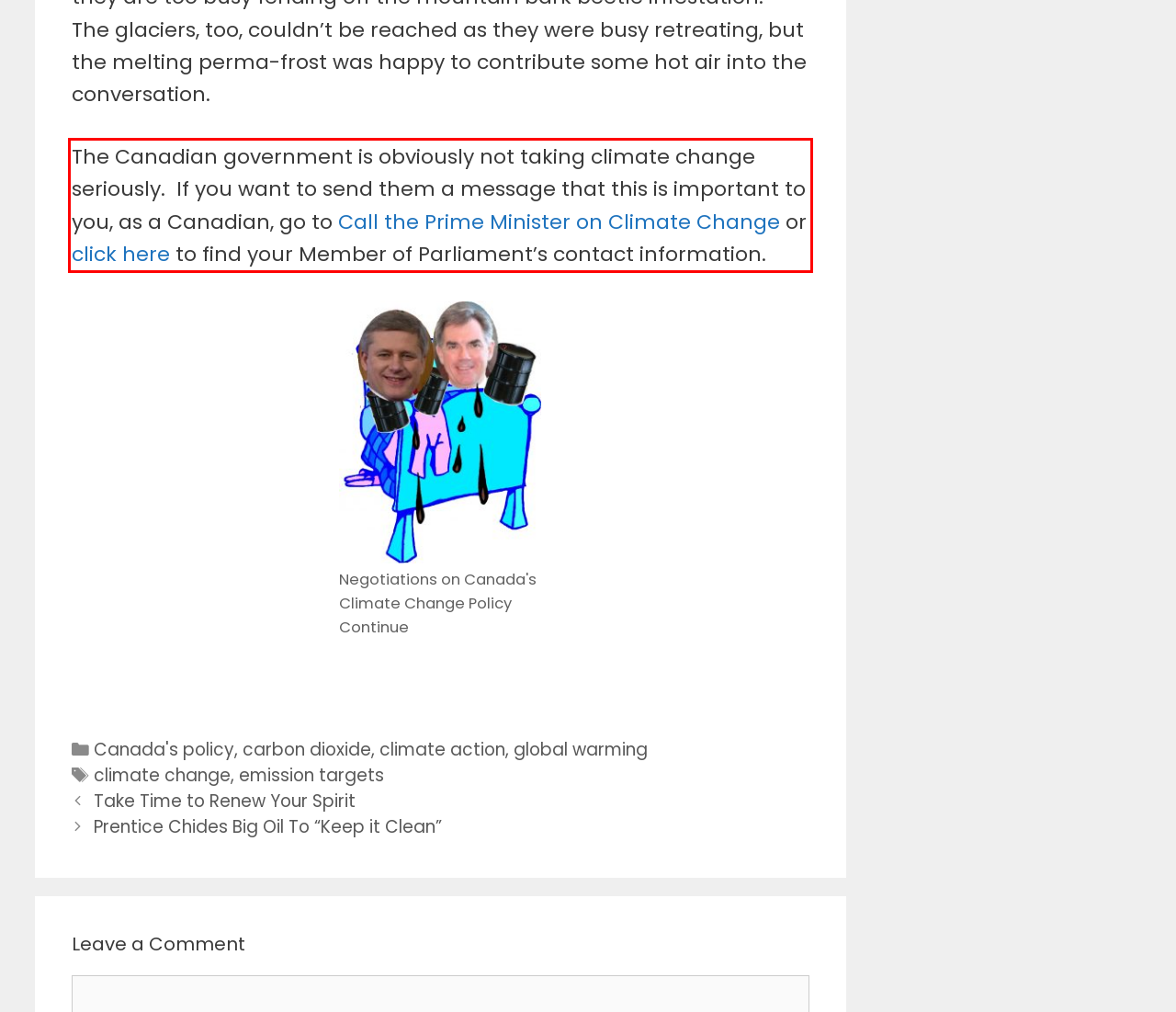In the screenshot of the webpage, find the red bounding box and perform OCR to obtain the text content restricted within this red bounding box.

The Canadian government is obviously not taking climate change seriously. If you want to send them a message that this is important to you, as a Canadian, go to Call the Prime Minister on Climate Change or click here to find your Member of Parliament’s contact information.